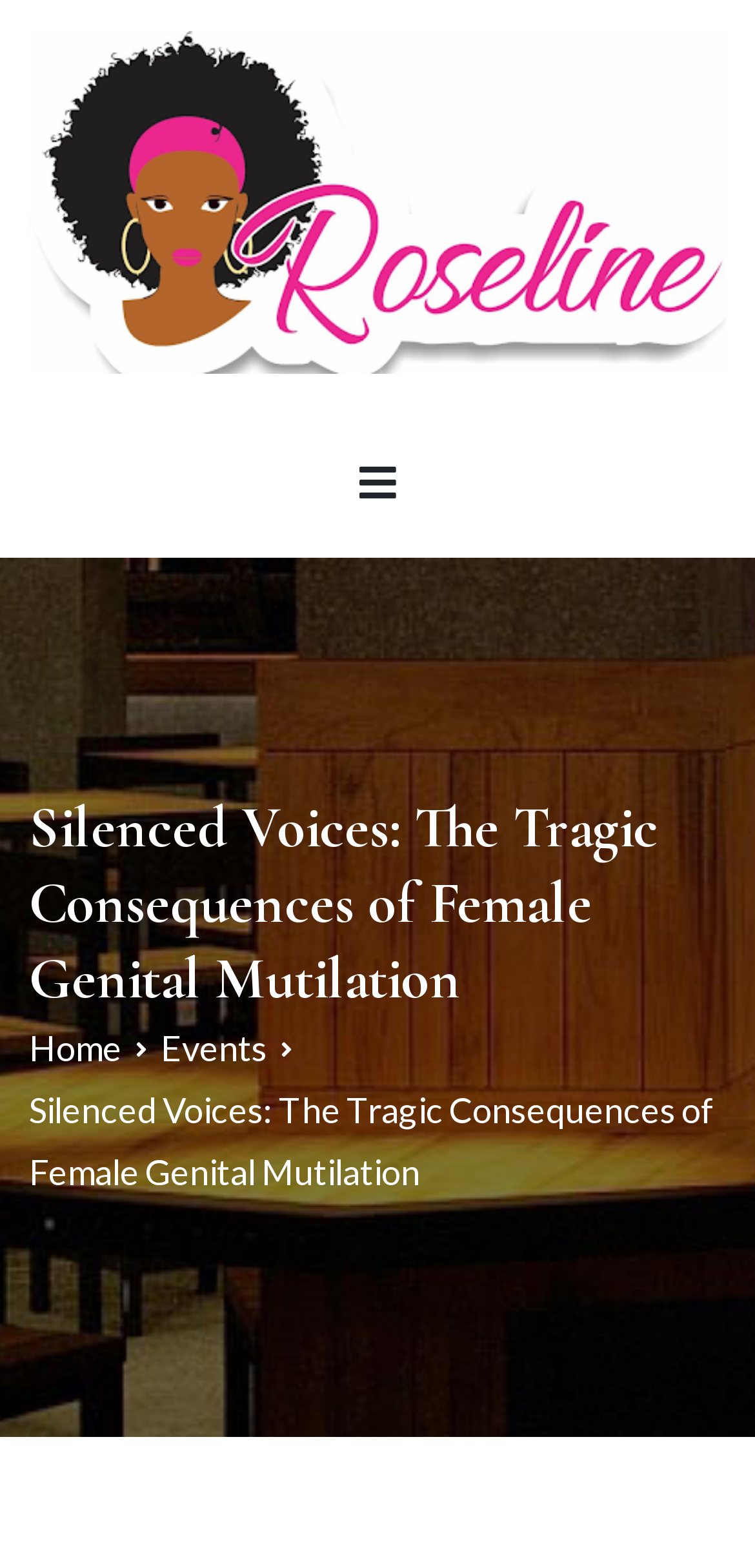Please provide a detailed answer to the question below based on the screenshot: 
How many navigation links are there?

The number of navigation links can be determined by looking at the navigation section with the text 'Breadcrumbs' which contains three links: 'Home', 'Events', and the current page 'Silenced Voices: The Tragic Consequences of Female Genital Mutilation'.